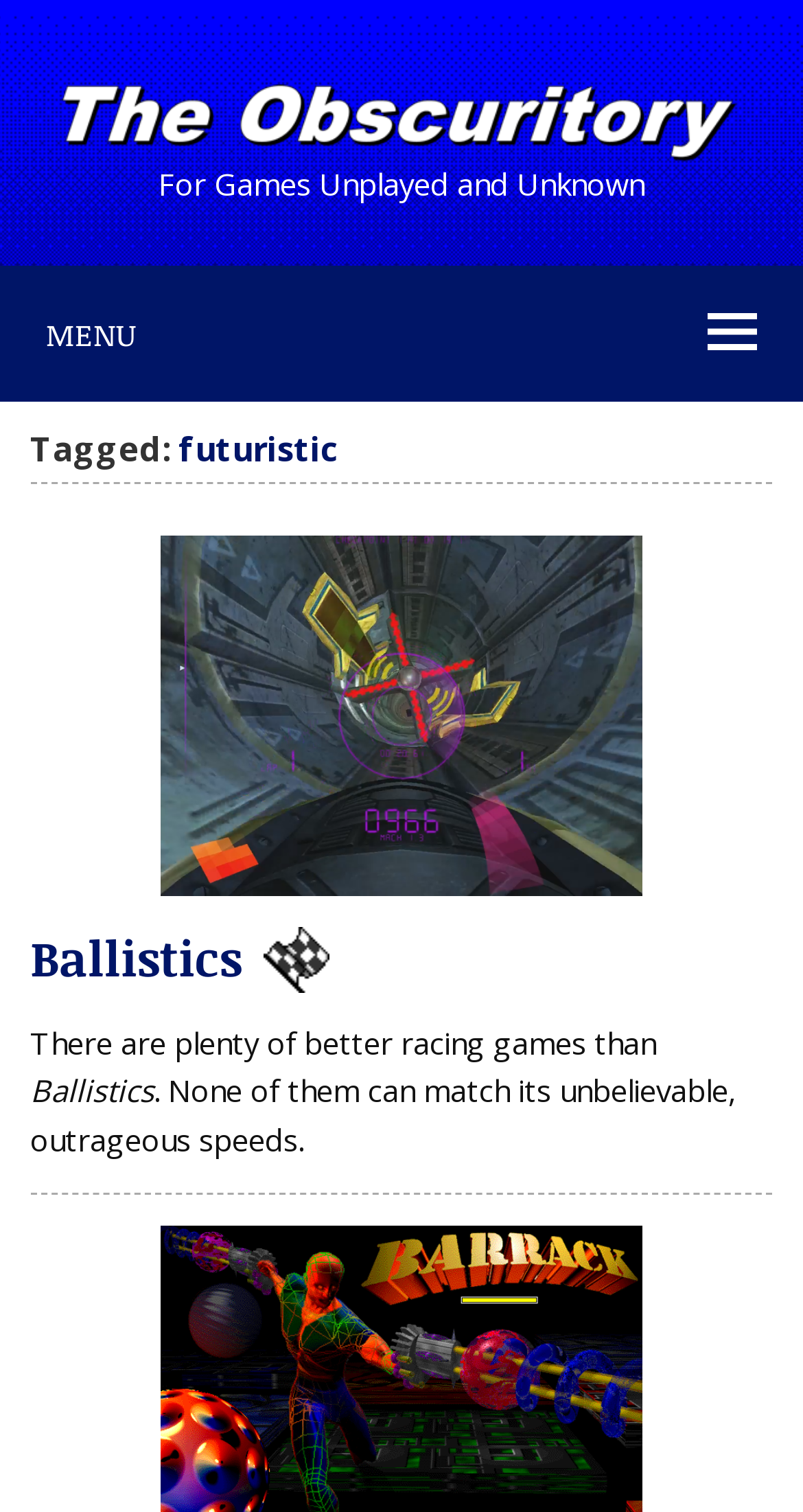Create a detailed narrative of the webpage’s visual and textual elements.

The webpage is titled "futuristic" | The Obscuritory, with a randomized header image located at the top-left corner of the page. Below the header image is the main title "The Obscuritory", which is also a link. 

To the right of the header image is the text "For Games Unplayed and Unknown". A menu button is positioned at the top-right corner of the page, labeled "MENU" with an icon.

Below the menu button is a section with a heading "Tagged: futuristic". This section contains an article with a screenshot from a game called Ballistics, which takes up most of the width of the page. The screenshot is accompanied by a heading "Ballistics Racing category" and two links, "Ballistics" and "Racing category", with the latter having an icon. 

The article also contains three paragraphs of text, describing the game Ballistics, with the first sentence stating that there are better racing games than Ballistics, and the last sentence highlighting the game's unique feature of unbelievable speeds.